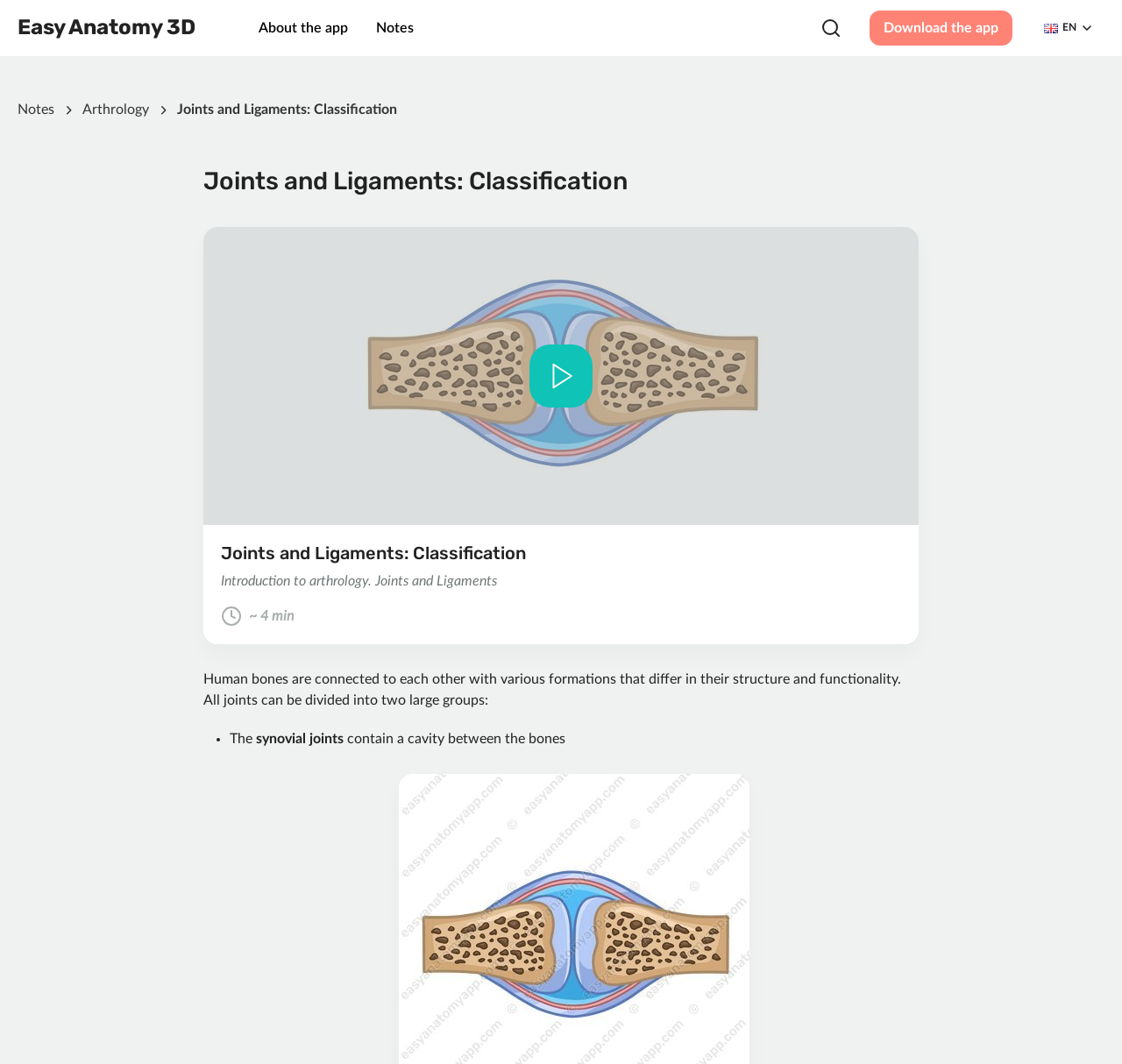Identify the bounding box coordinates of the clickable region required to complete the instruction: "Play the video". The coordinates should be given as four float numbers within the range of 0 and 1, i.e., [left, top, right, bottom].

[0.181, 0.213, 0.819, 0.493]